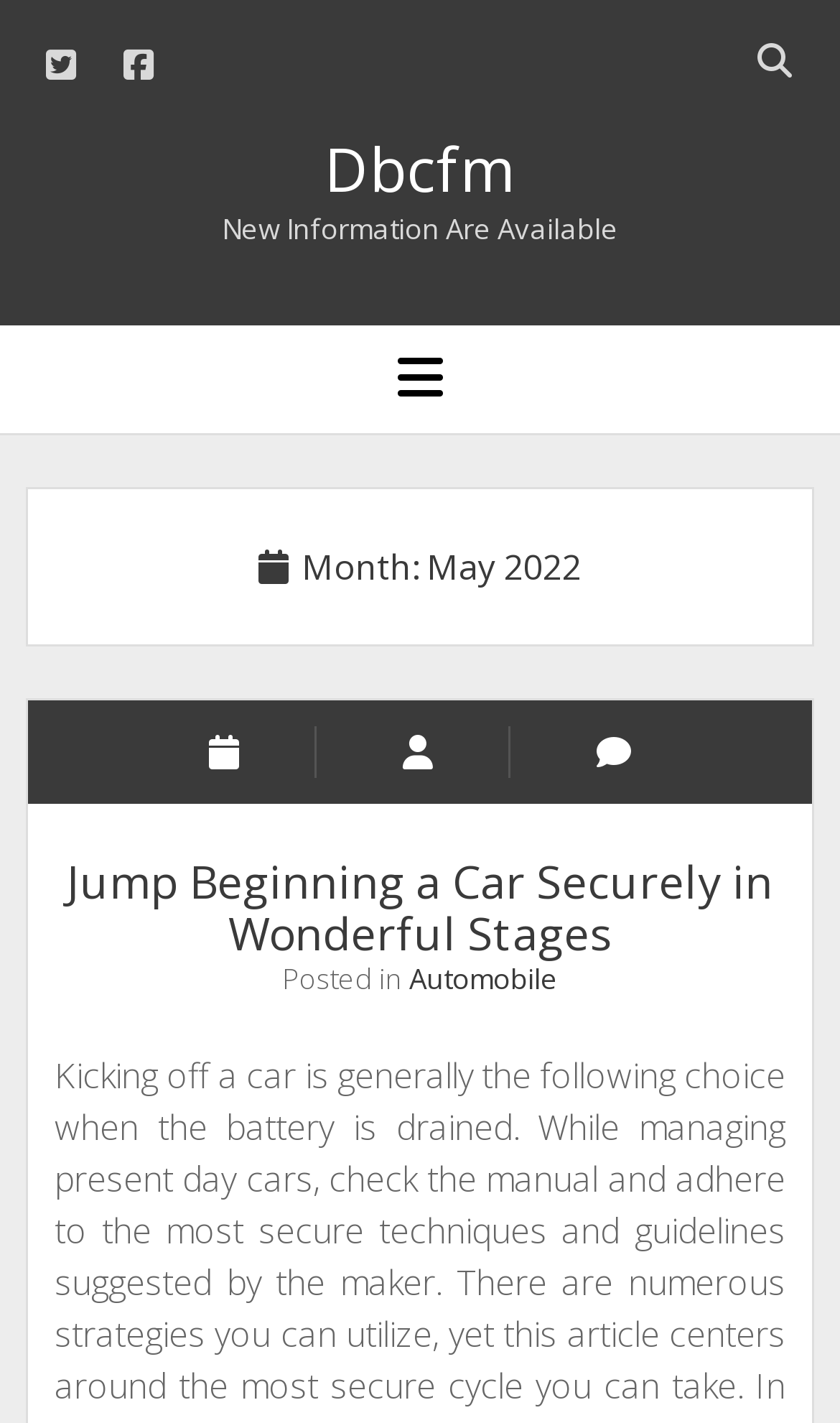Extract the primary heading text from the webpage.

Month: May 2022